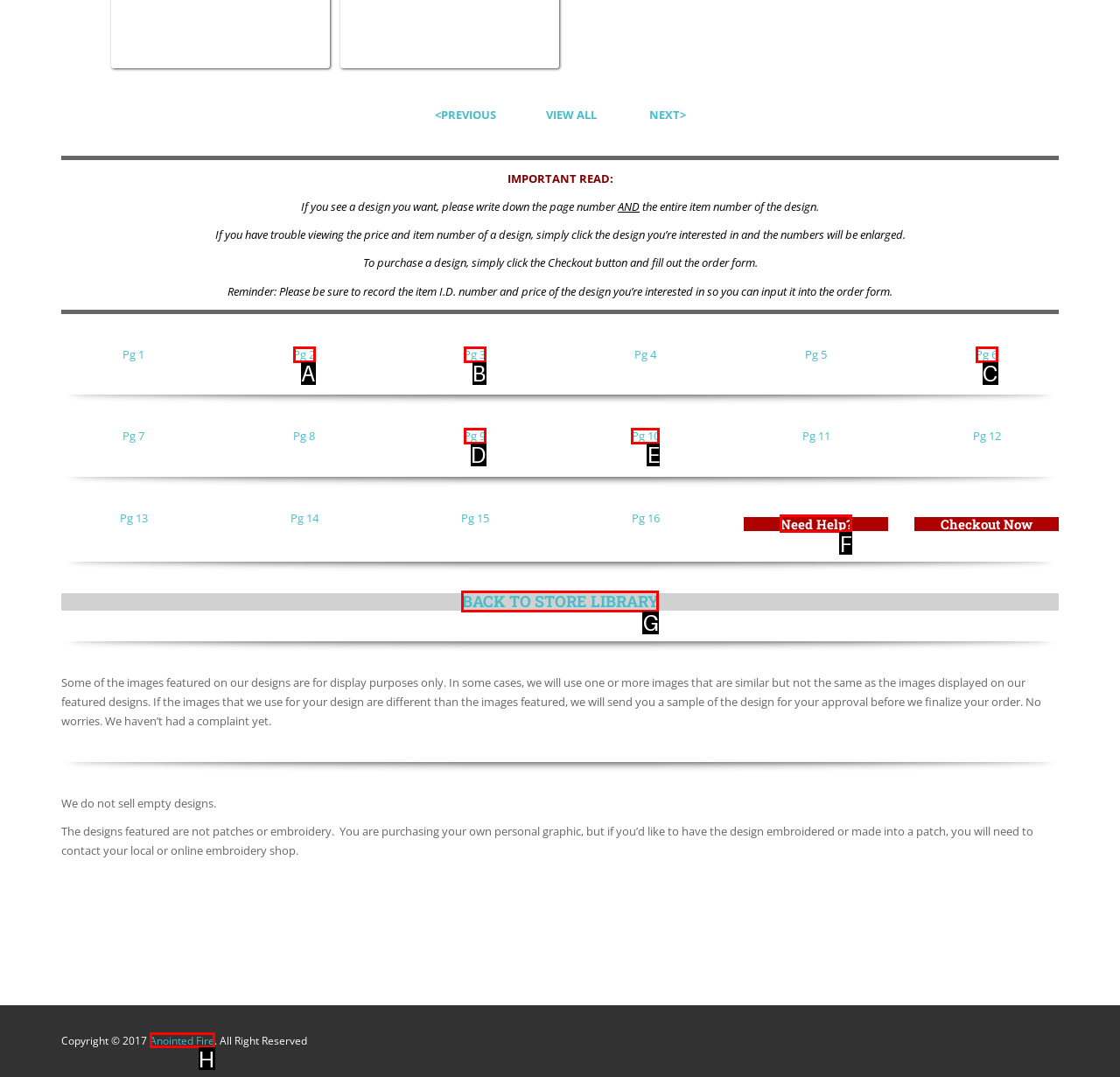Match the description: BACK TO STORE LIBRARY to the correct HTML element. Provide the letter of your choice from the given options.

G